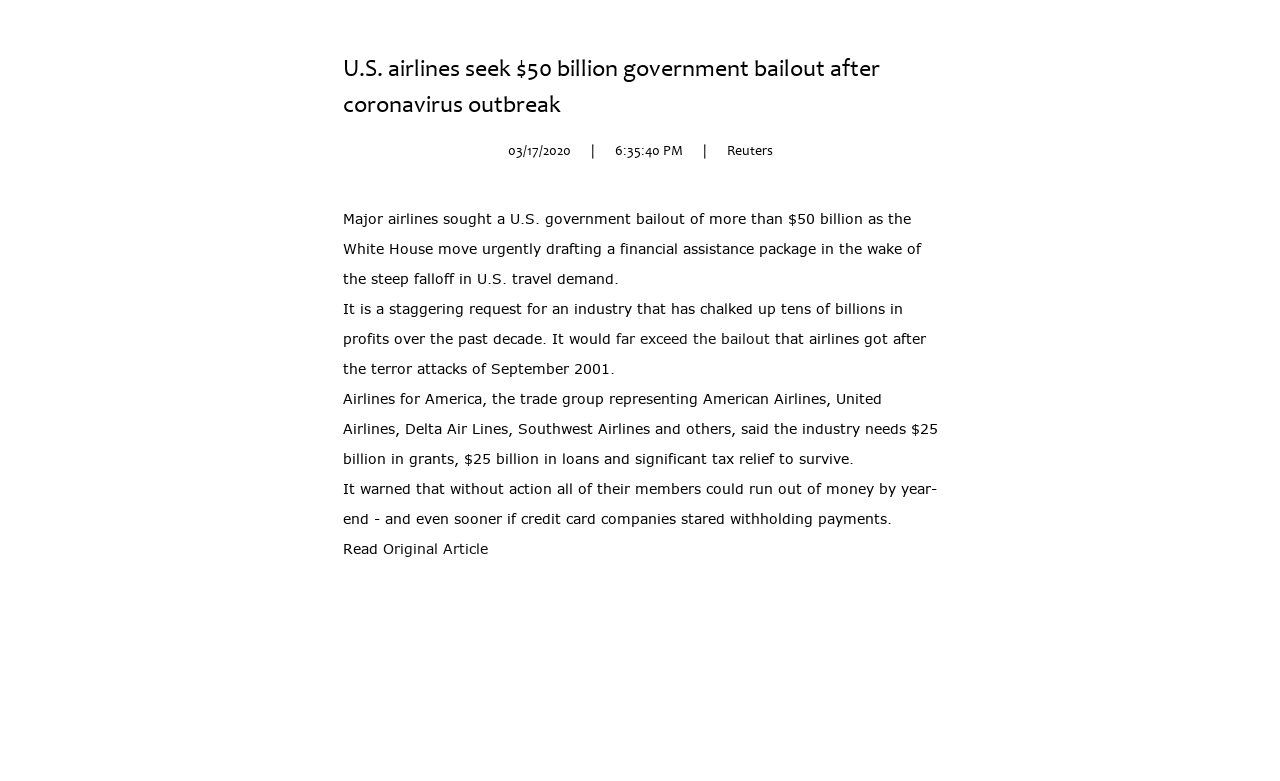Given the description of the UI element: "Virgin Gorda, British Virgin Islands", predict the bounding box coordinates in the form of [left, top, right, bottom], with each value being a float between 0 and 1.

None